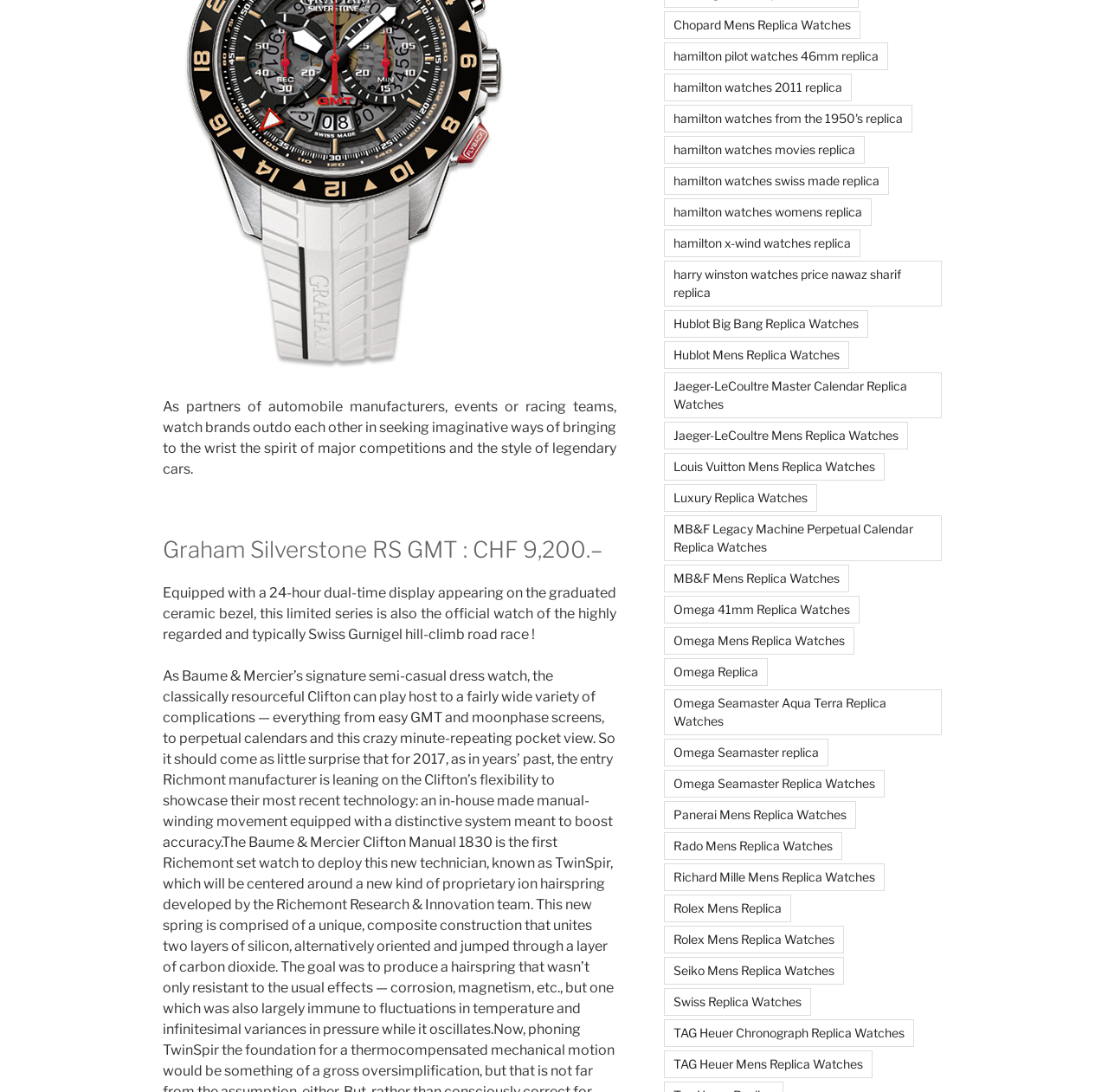Determine the bounding box coordinates for the HTML element described here: "Swiss Replica Watches".

[0.599, 0.905, 0.732, 0.931]